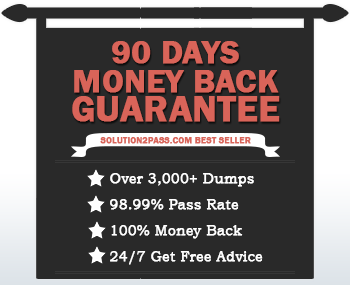What is the duration of the money-back guarantee? Based on the image, give a response in one word or a short phrase.

90 days